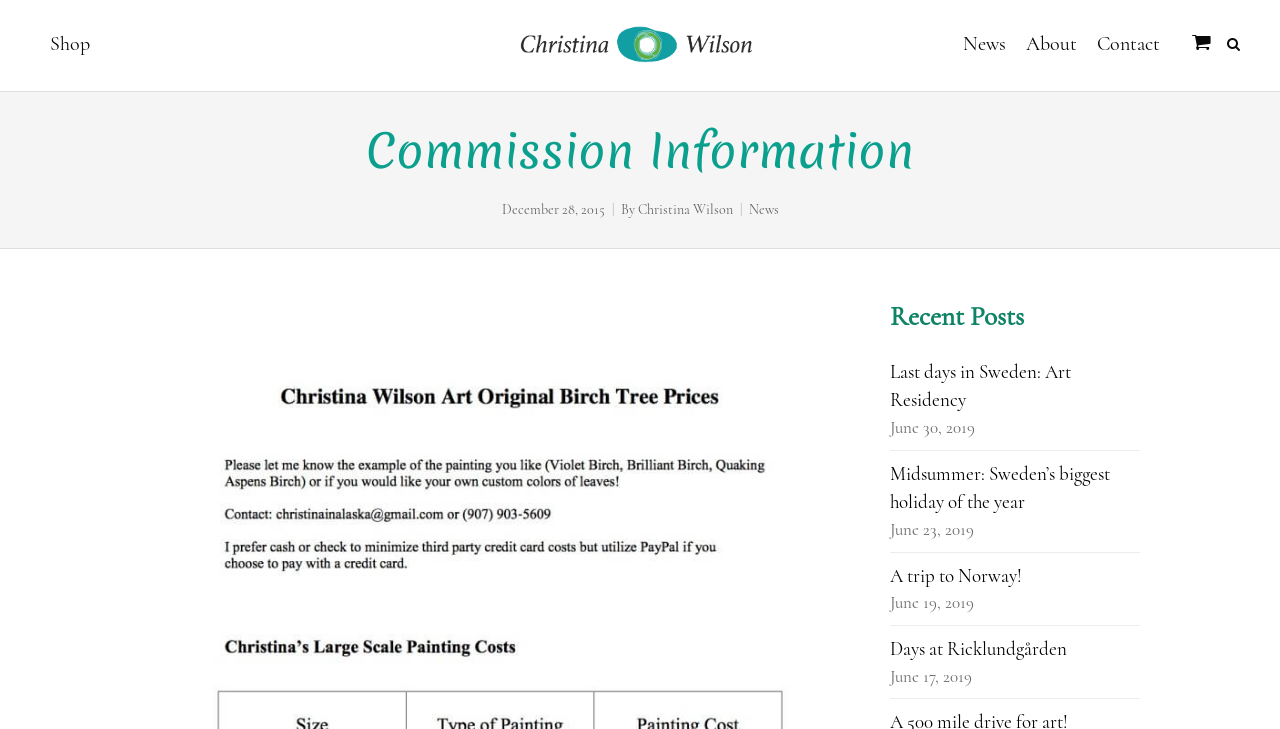Please analyze the image and give a detailed answer to the question:
What is the name of the artist?

The name of the artist can be found in the link 'Christina Wilson' which is located below the heading 'Commission Information' and also in the image 'Christina Wilson Art' at the top of the page.